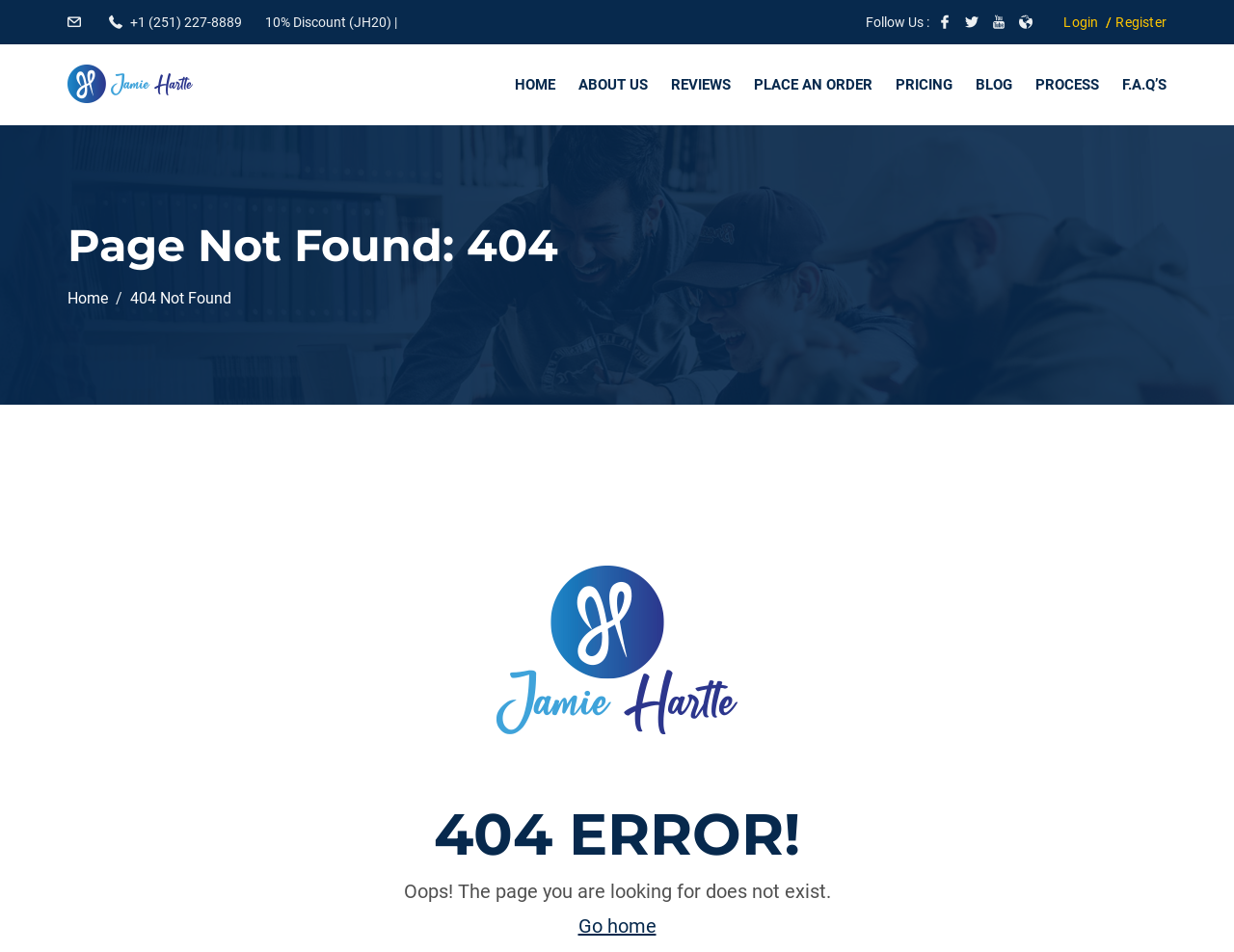Provide the bounding box coordinates of the section that needs to be clicked to accomplish the following instruction: "Click the 'BY APARNA RAJ' link."

None